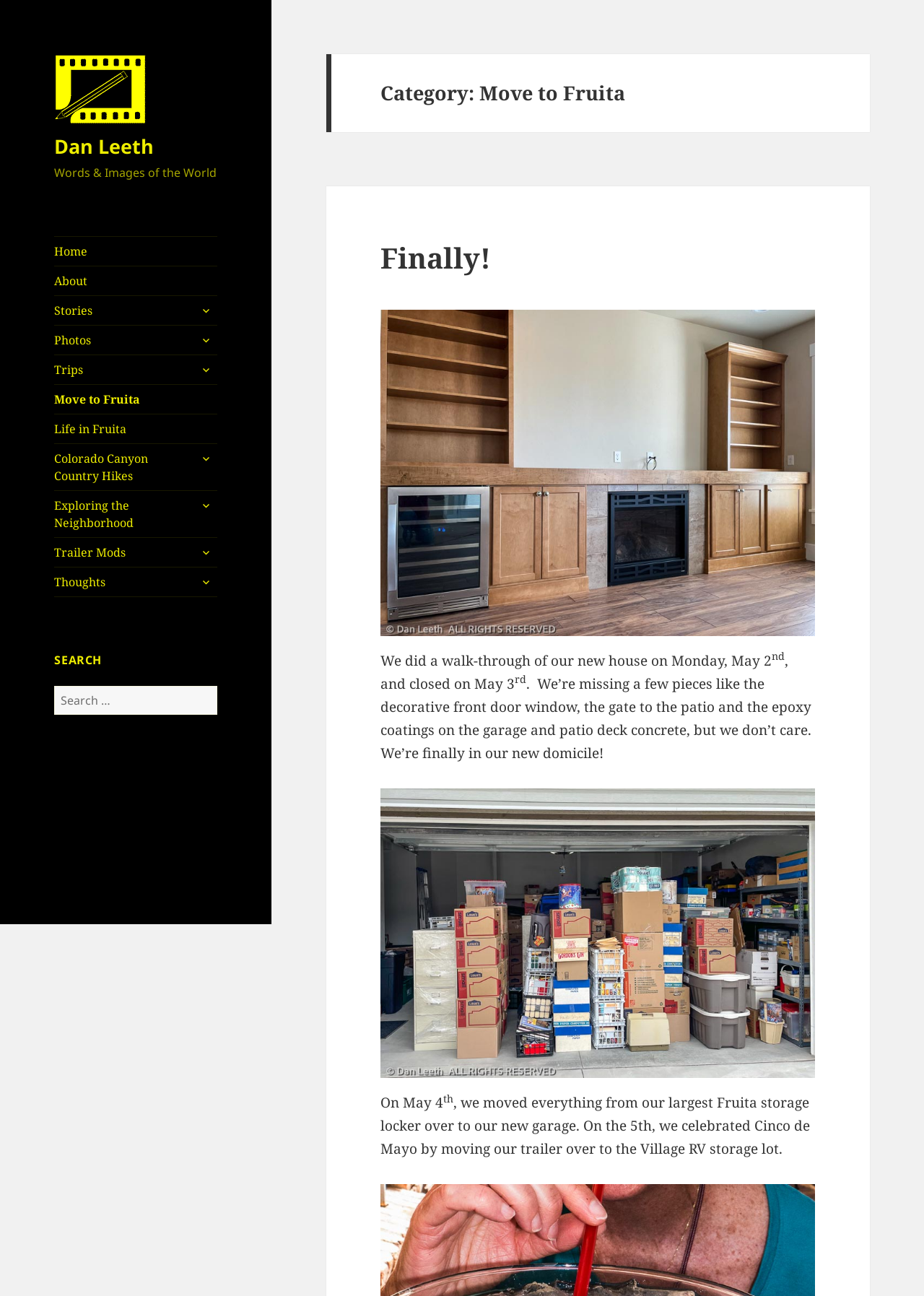What is the main heading displayed on the webpage? Please provide the text.

Category: Move to Fruita